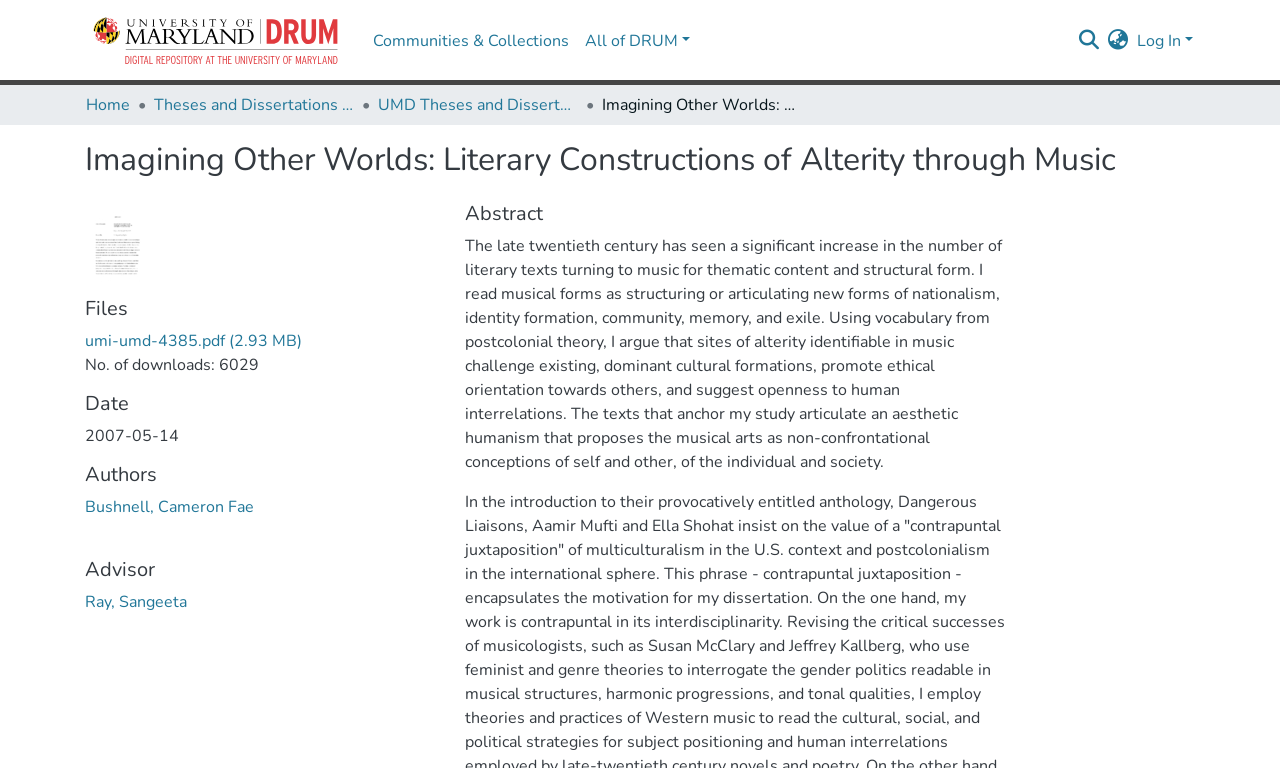Pinpoint the bounding box coordinates of the area that should be clicked to complete the following instruction: "Switch language". The coordinates must be given as four float numbers between 0 and 1, i.e., [left, top, right, bottom].

[0.864, 0.037, 0.884, 0.068]